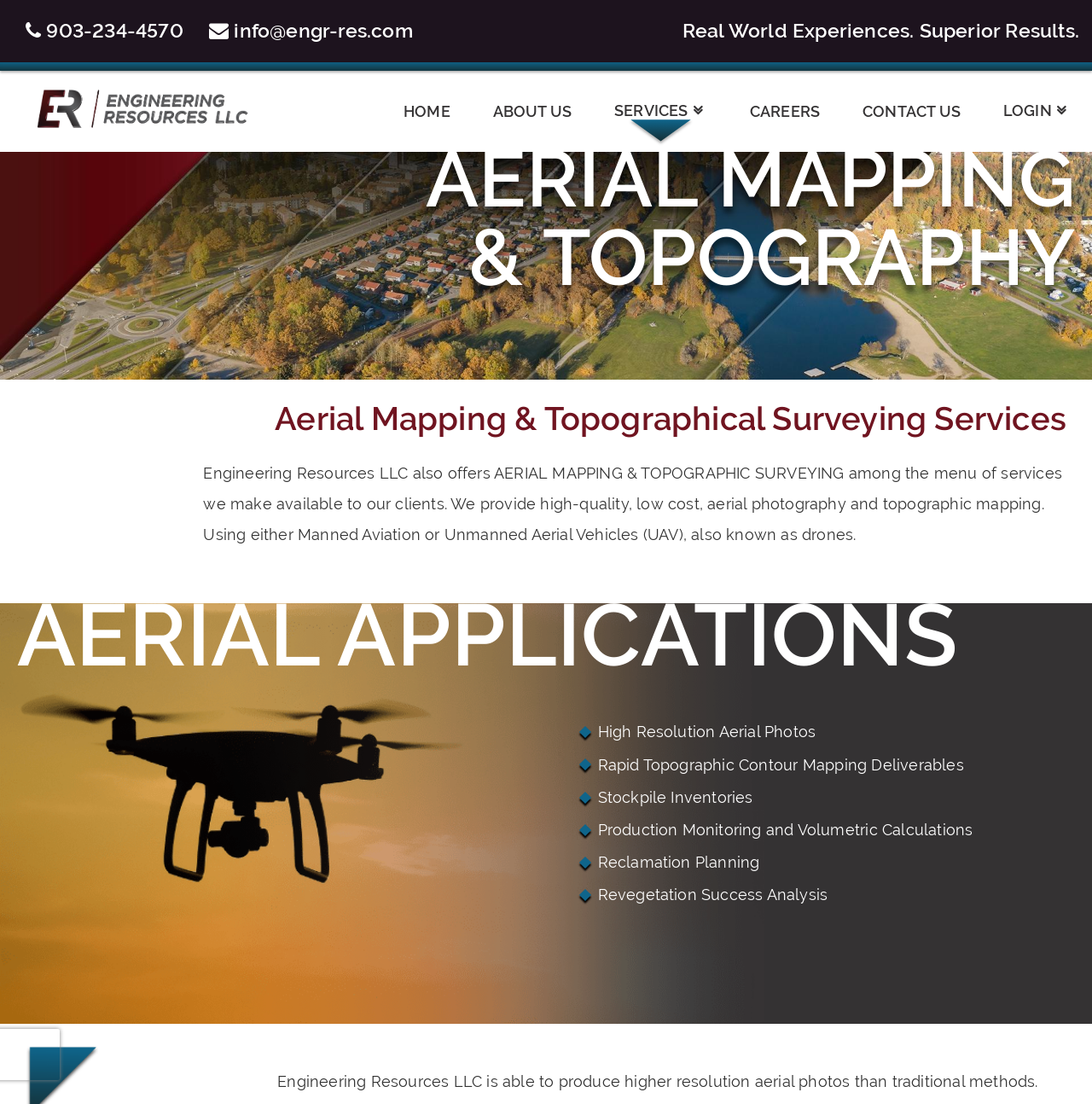Kindly provide the bounding box coordinates of the section you need to click on to fulfill the given instruction: "Call the phone number".

[0.043, 0.017, 0.168, 0.038]